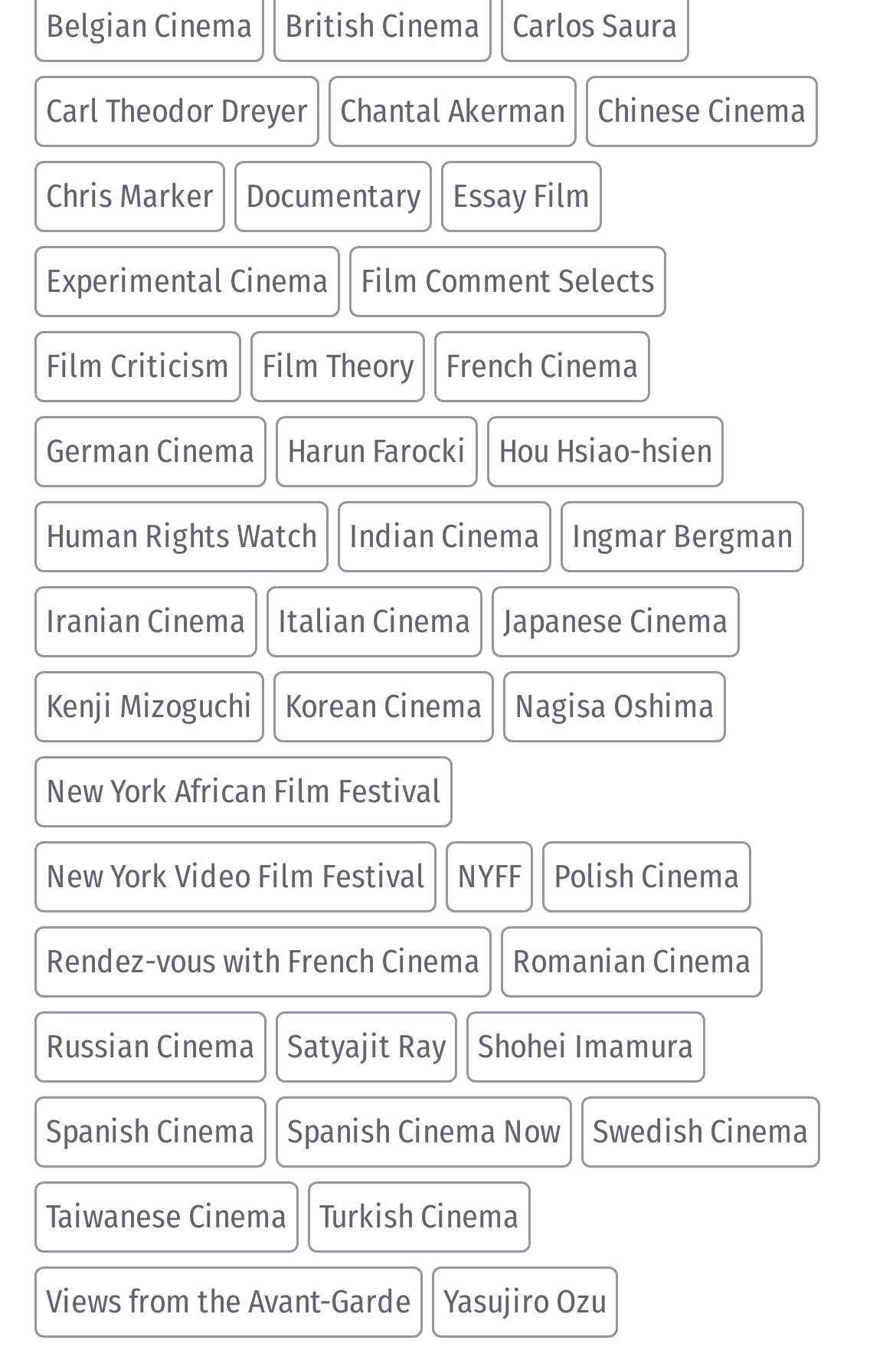Determine the bounding box for the described HTML element: "Essay Film". Ensure the coordinates are four float numbers between 0 and 1 in the format [left, top, right, bottom].

[0.492, 0.118, 0.672, 0.17]